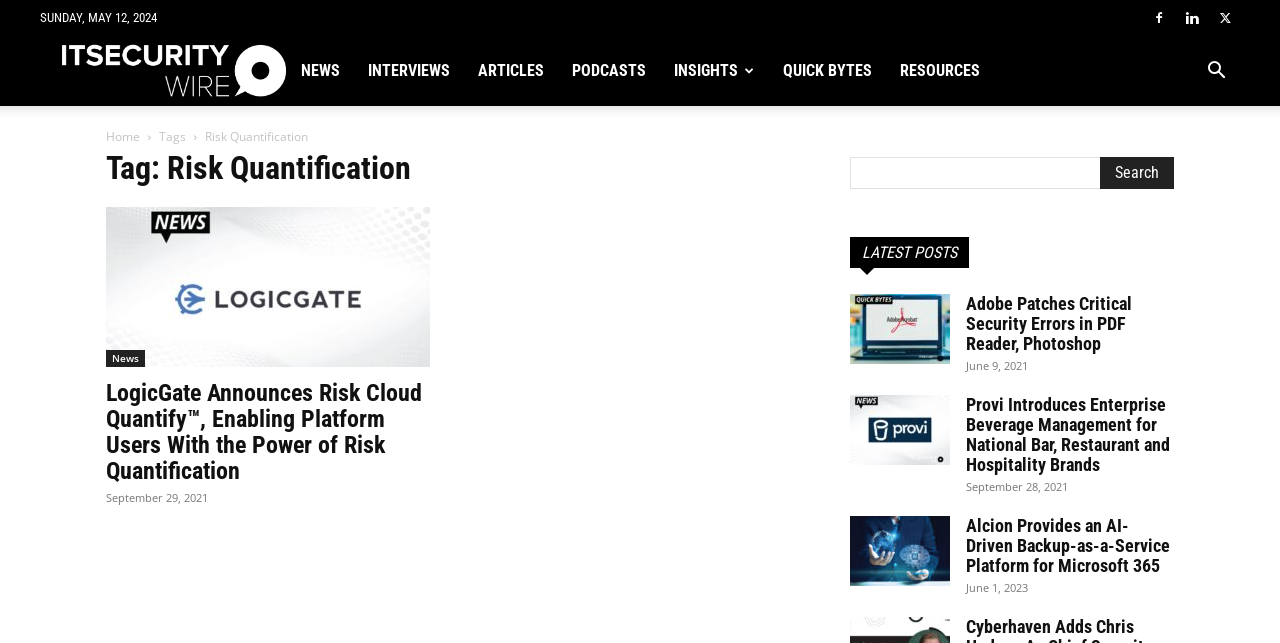Determine the bounding box coordinates of the section I need to click to execute the following instruction: "Search for something". Provide the coordinates as four float numbers between 0 and 1, i.e., [left, top, right, bottom].

[0.931, 0.098, 0.969, 0.128]